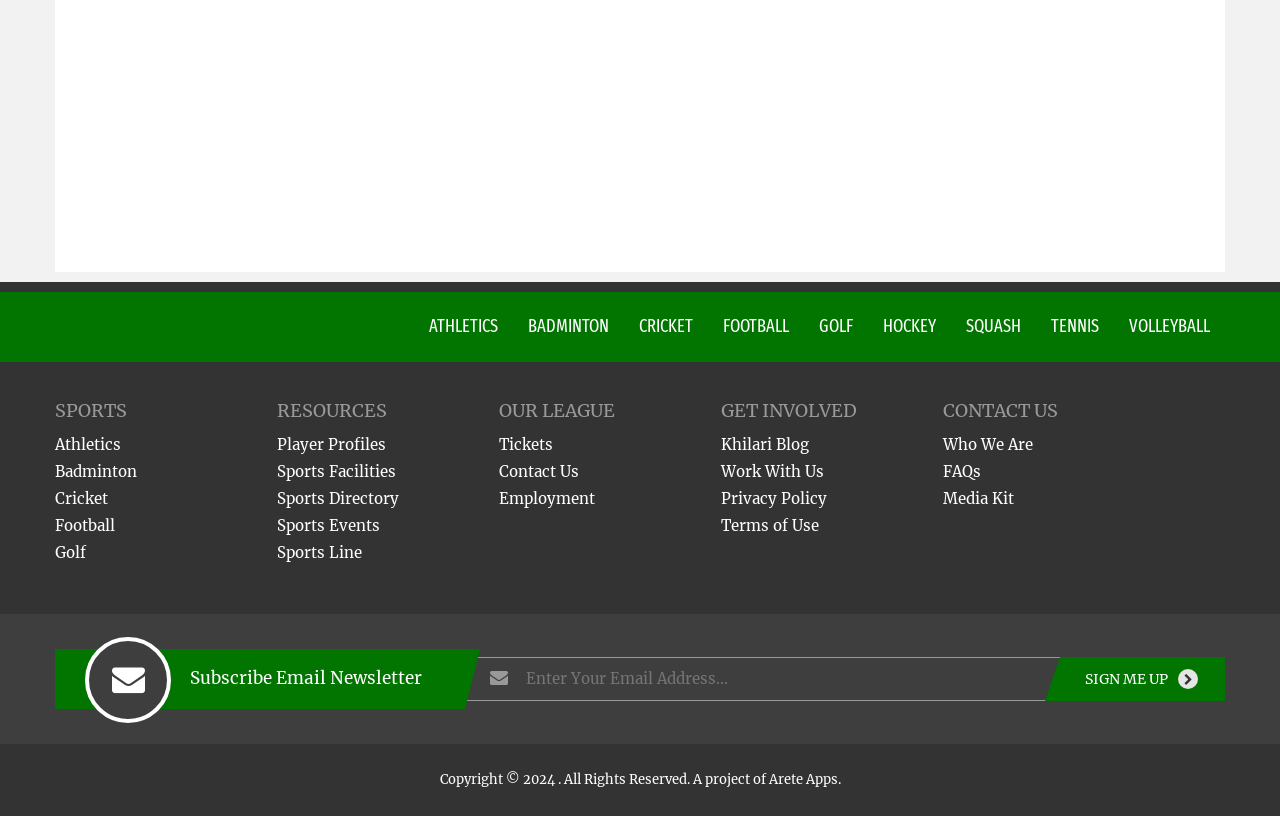Determine the bounding box for the UI element as described: "Work With Us". The coordinates should be represented as four float numbers between 0 and 1, formatted as [left, top, right, bottom].

[0.563, 0.566, 0.644, 0.589]